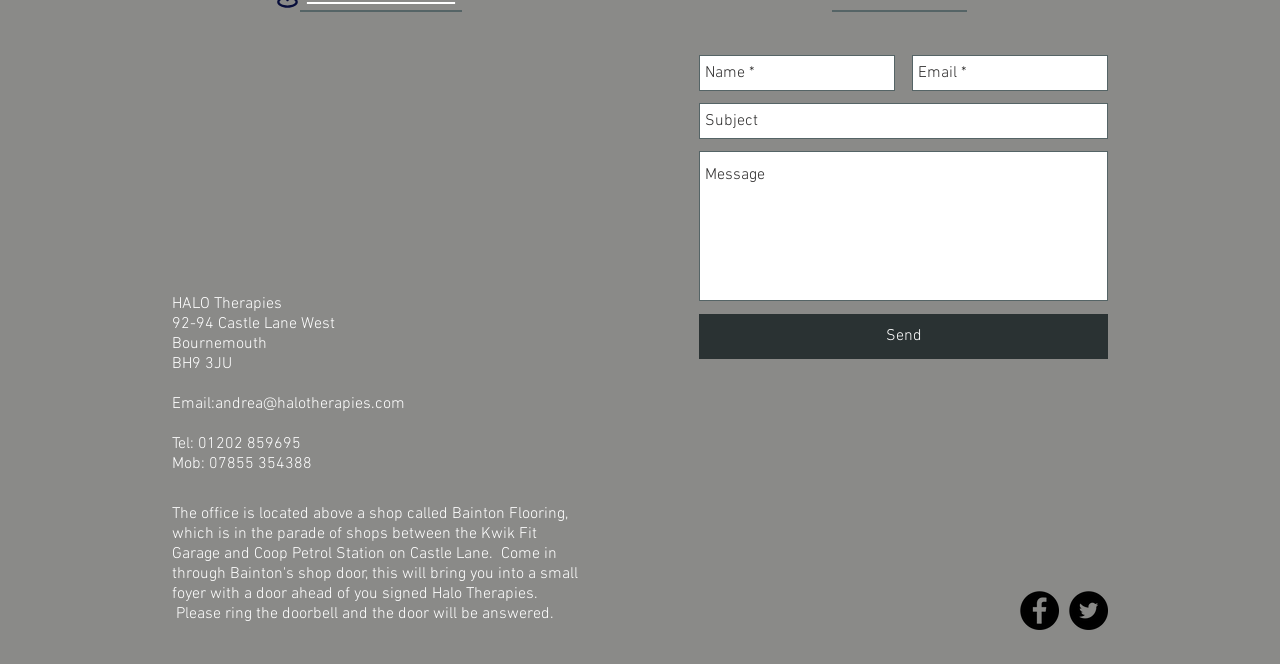What is the location of the company?
Look at the image and answer with only one word or phrase.

Bournemouth